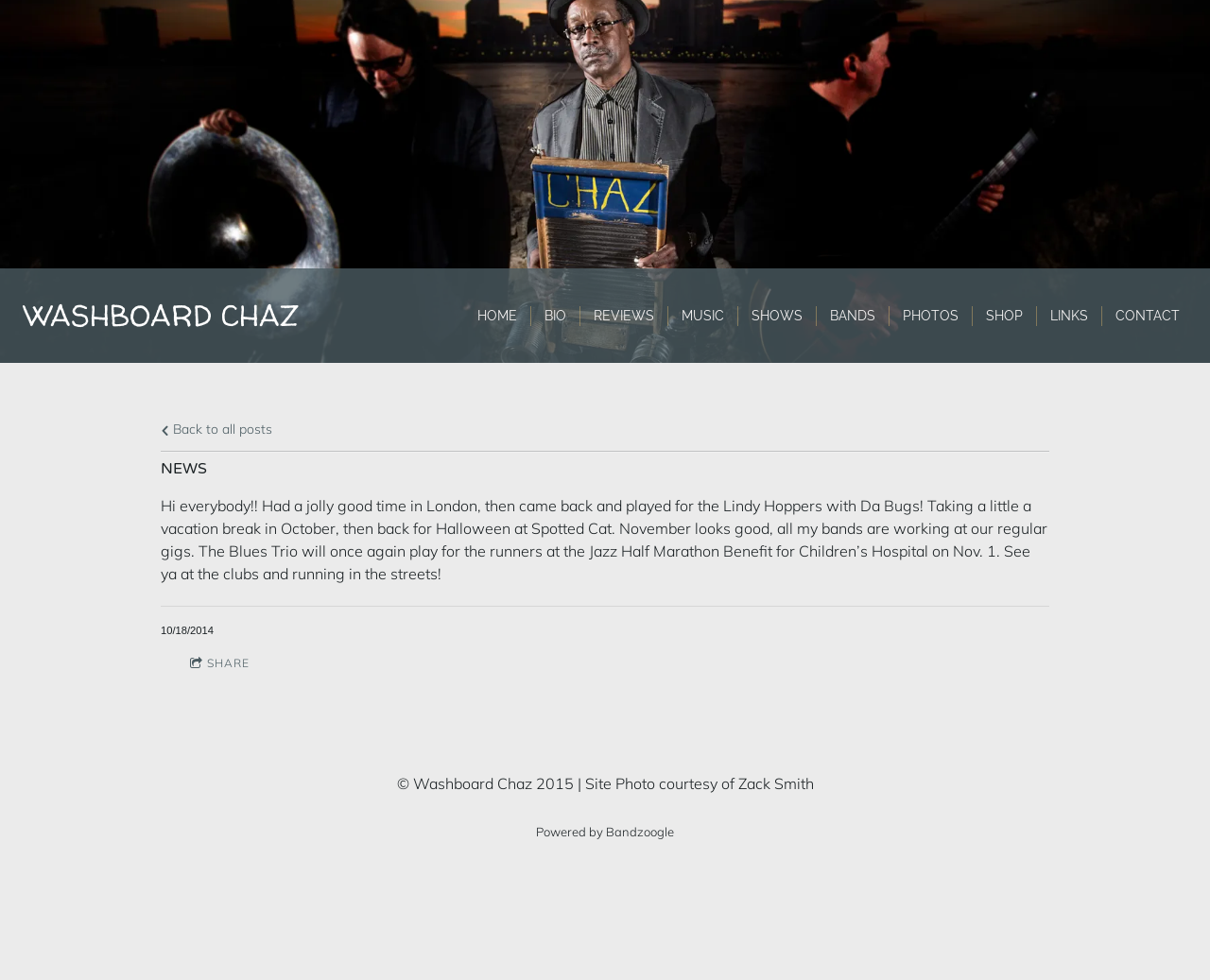Please give a short response to the question using one word or a phrase:
What is the name of the musician?

Washboard Chaz